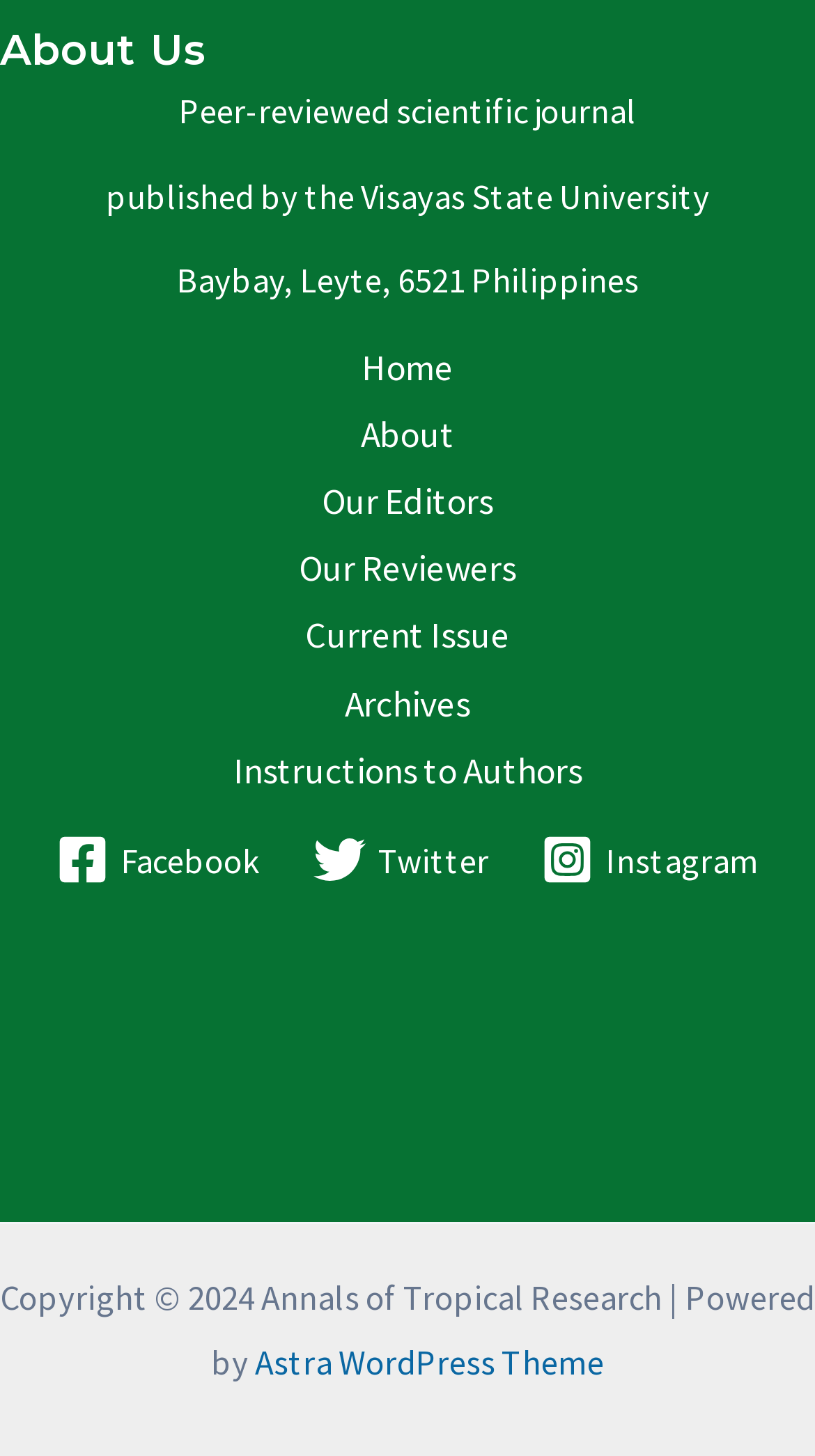Find the bounding box coordinates for the area that should be clicked to accomplish the instruction: "check current issue".

[0.323, 0.414, 0.677, 0.46]